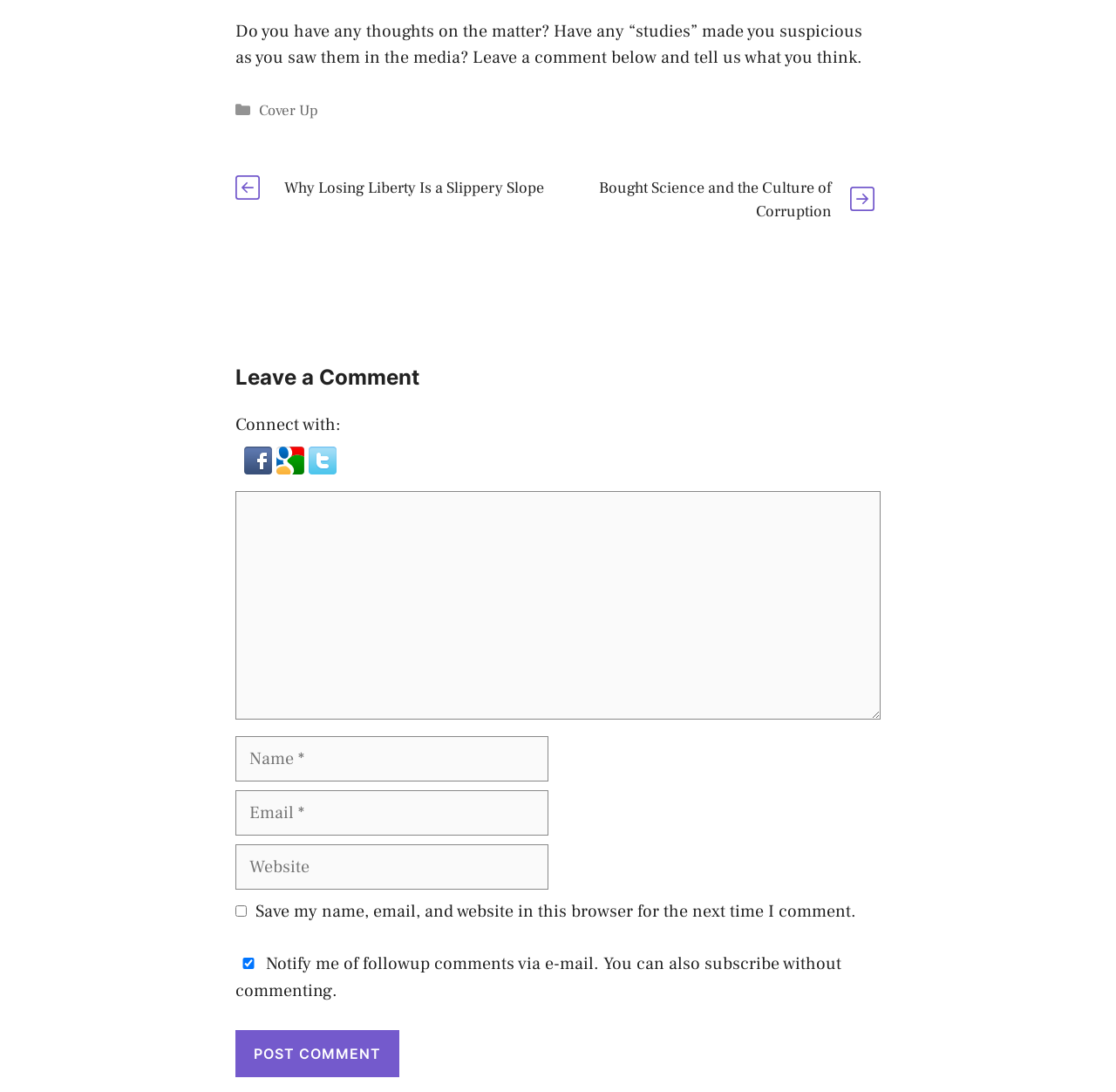What is the purpose of the checkbox at the bottom?
Please give a detailed answer to the question using the information shown in the image.

The checkbox at the bottom allows users to save their name, email, and website in the browser for the next time they comment. This is indicated by the text 'Save my name, email, and website in this browser for the next time I comment'.